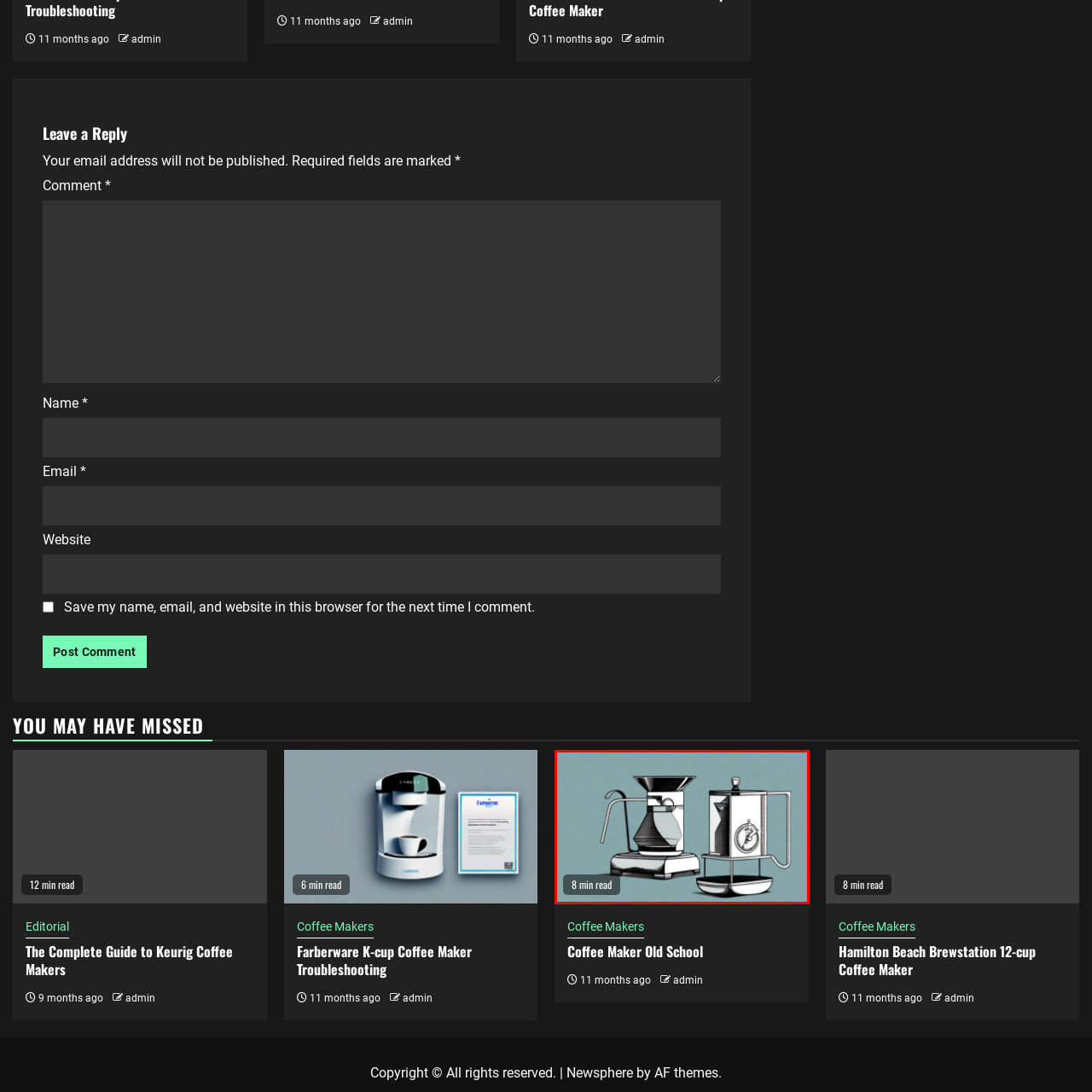View the image inside the red-bordered box and answer the given question using a single word or phrase:
What is the shape of the filter holder in the classic drip coffee maker?

Cone-shaped